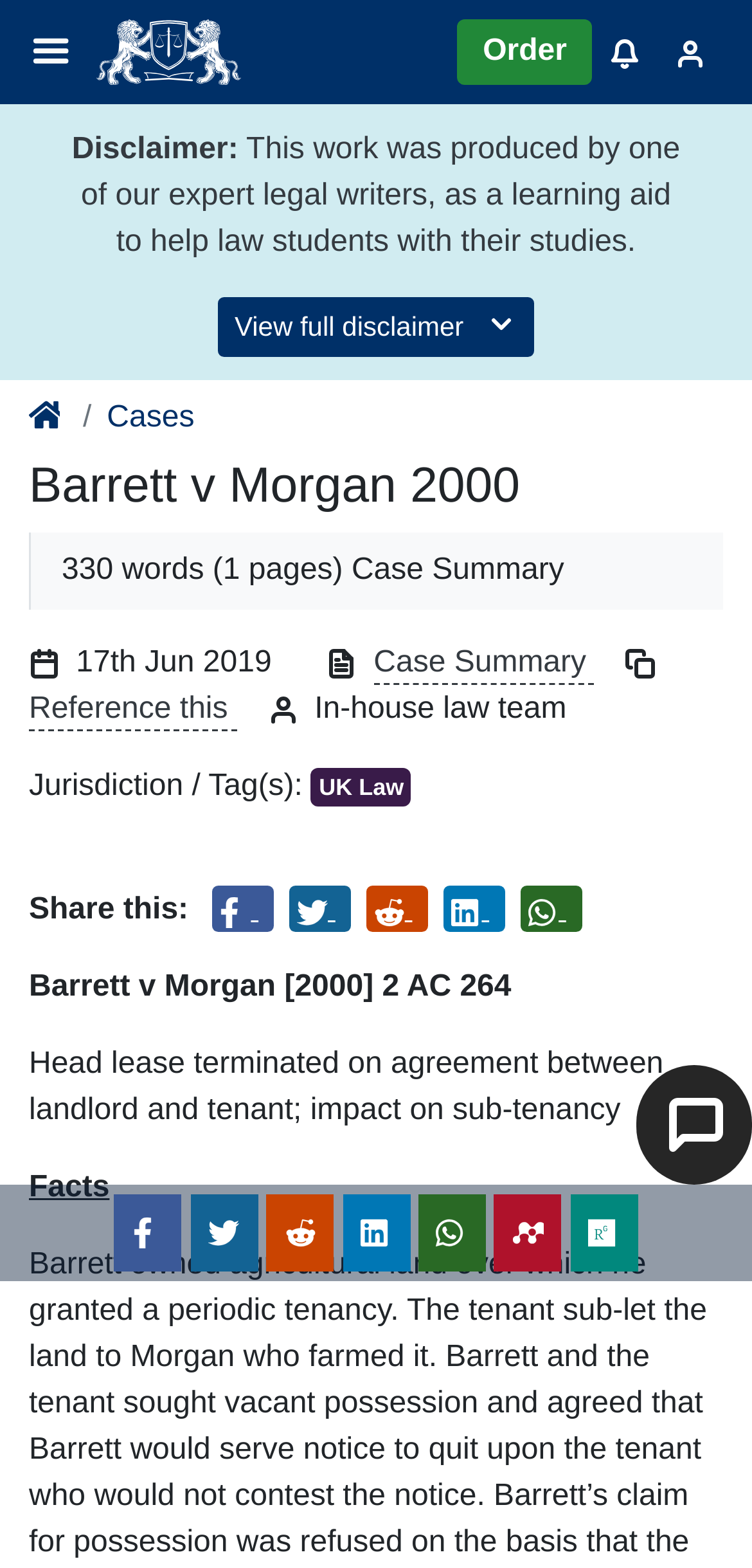Please identify the webpage's heading and generate its text content.

Barrett v Morgan 2000